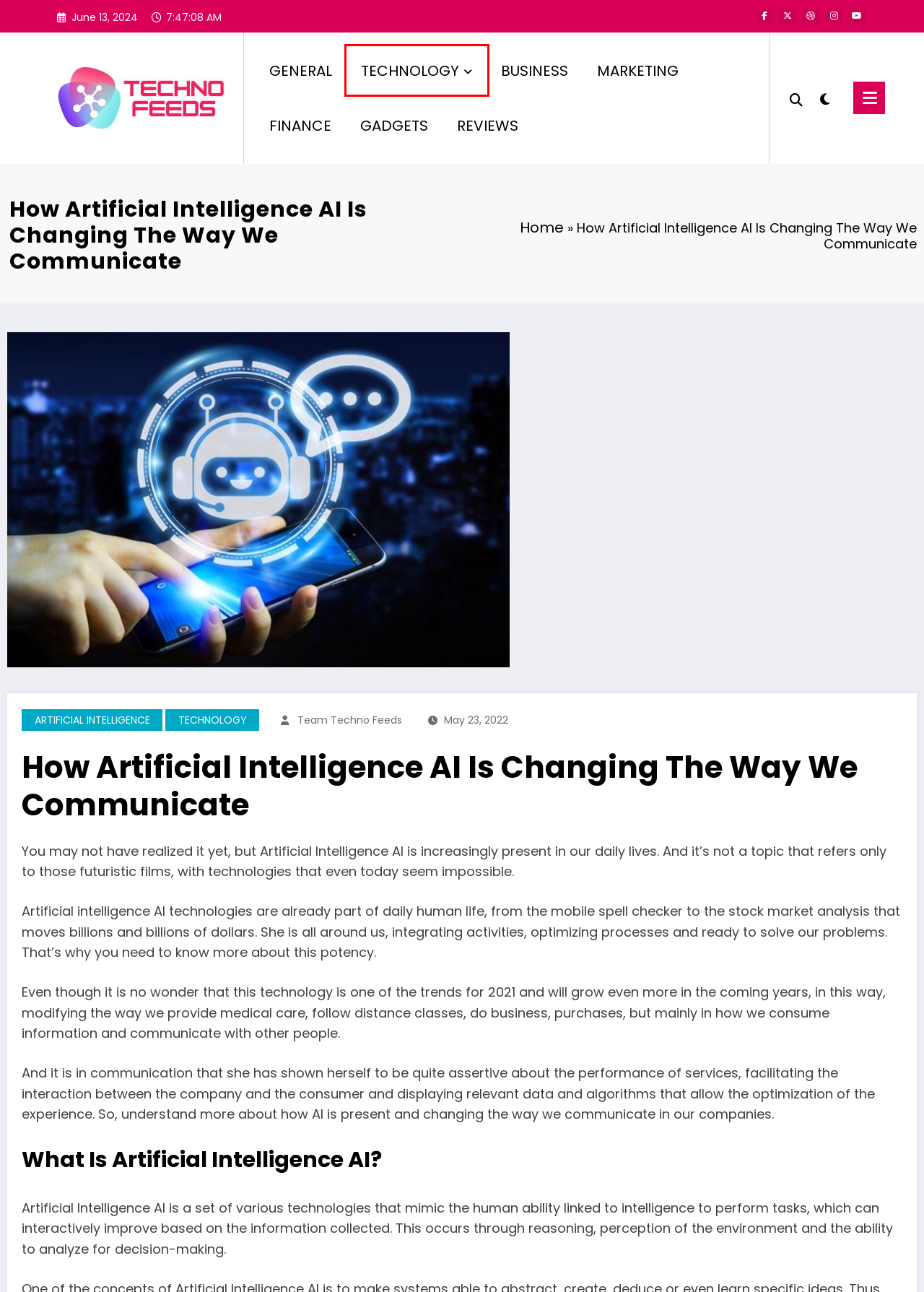View the screenshot of the webpage containing a red bounding box around a UI element. Select the most fitting webpage description for the new page shown after the element in the red bounding box is clicked. Here are the candidates:
A. FINANCE Archives - TechnoFeeds
B. GADGETS Archives - TechnoFeeds
C. TechnoFeeds - Technology Updates 24/7
D. ARTIFICIAL INTELLIGENCE Archives - TechnoFeeds
E. Team Techno Feeds, Author at TechnoFeeds
F. GENERAL Archives - TechnoFeeds
G. TECHNOLOGY Archives - TechnoFeeds
H. May 2022 - TechnoFeeds

G